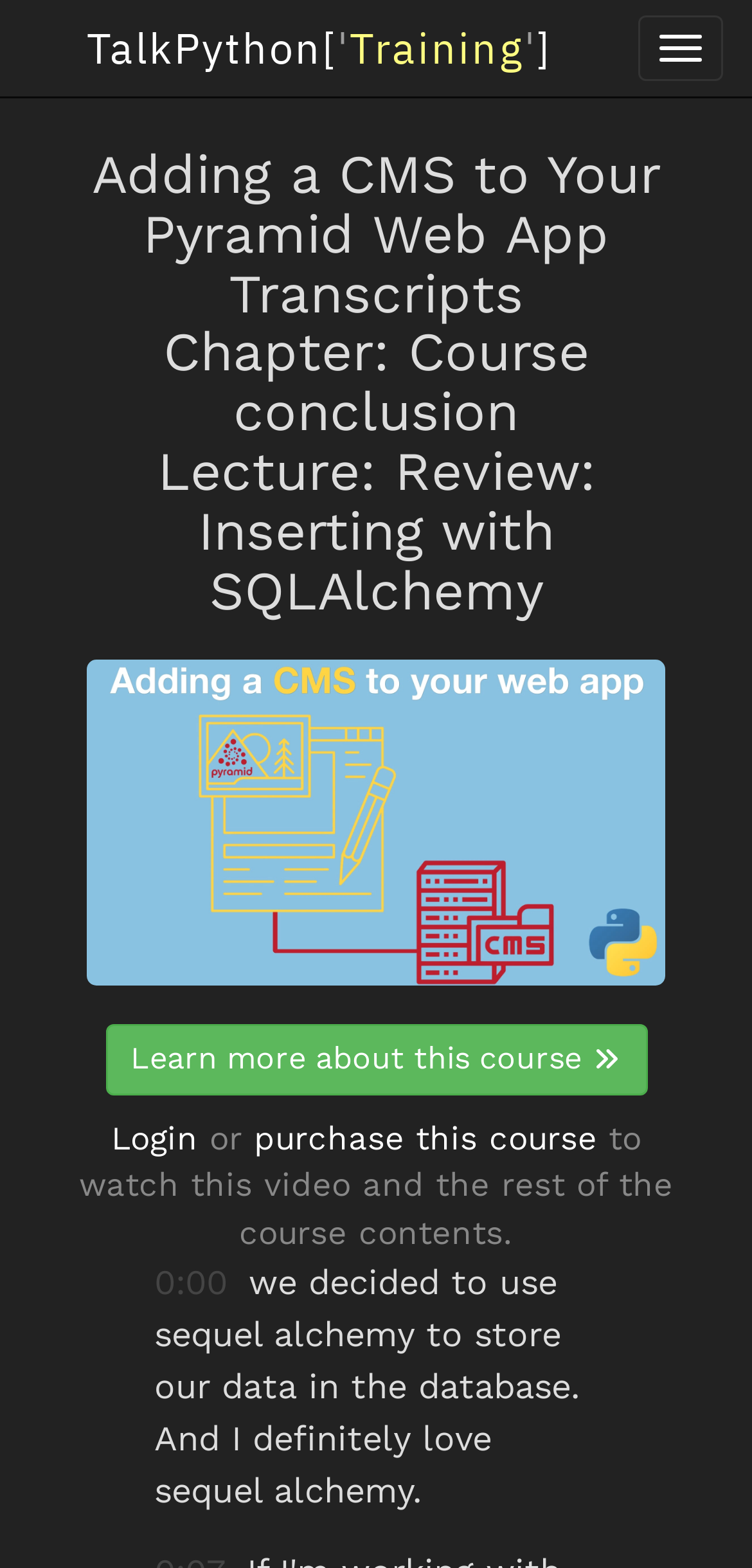Using the information in the image, could you please answer the following question in detail:
What is the purpose of the image on the webpage?

The image is likely a promotional image for the course, and the link 'Learn more about this course' next to it suggests that the image is used to encourage users to learn more about the course.